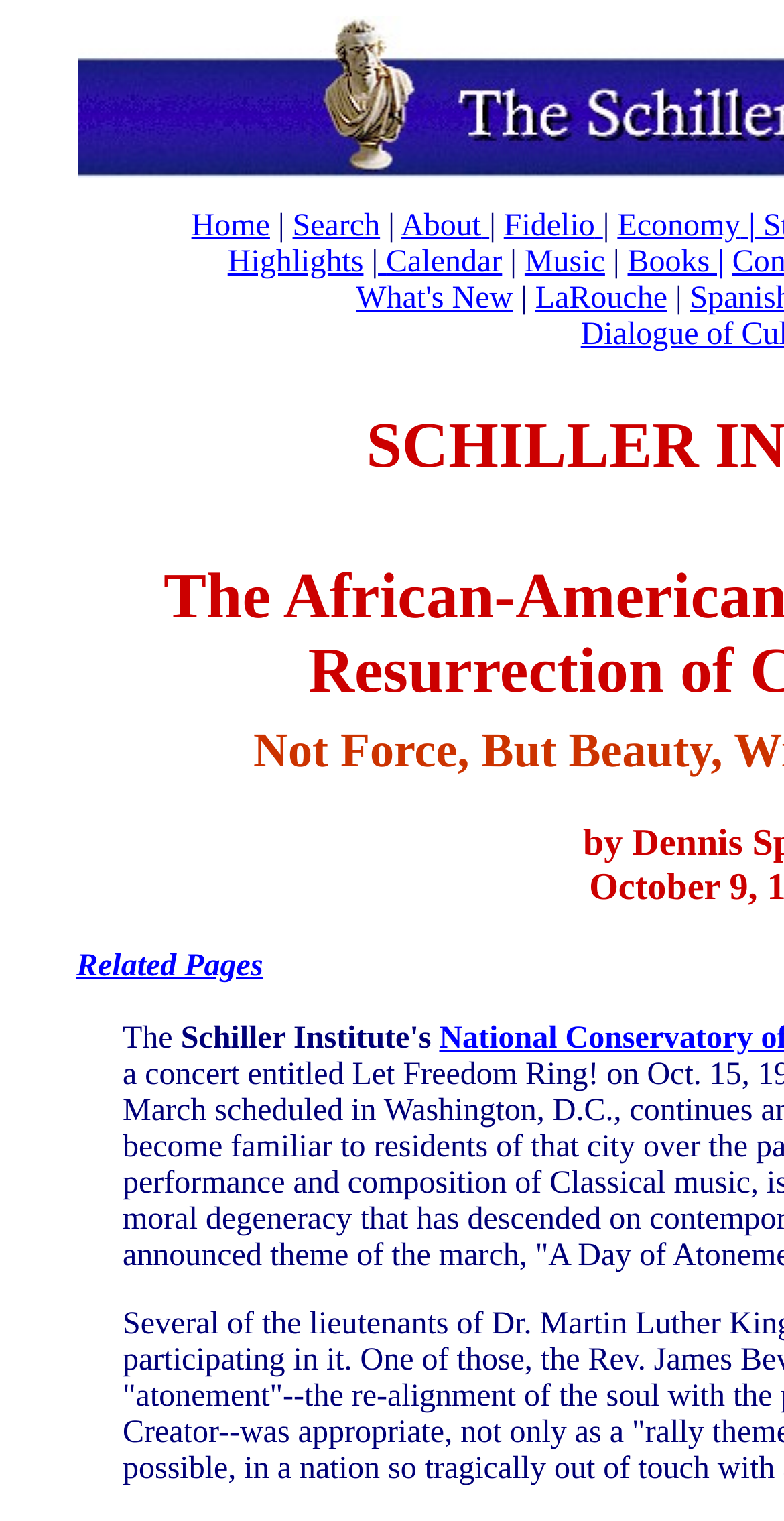Given the element description Music, predict the bounding box coordinates for the UI element in the webpage screenshot. The format should be (top-left x, top-left y, bottom-right x, bottom-right y), and the values should be between 0 and 1.

[0.669, 0.161, 0.772, 0.184]